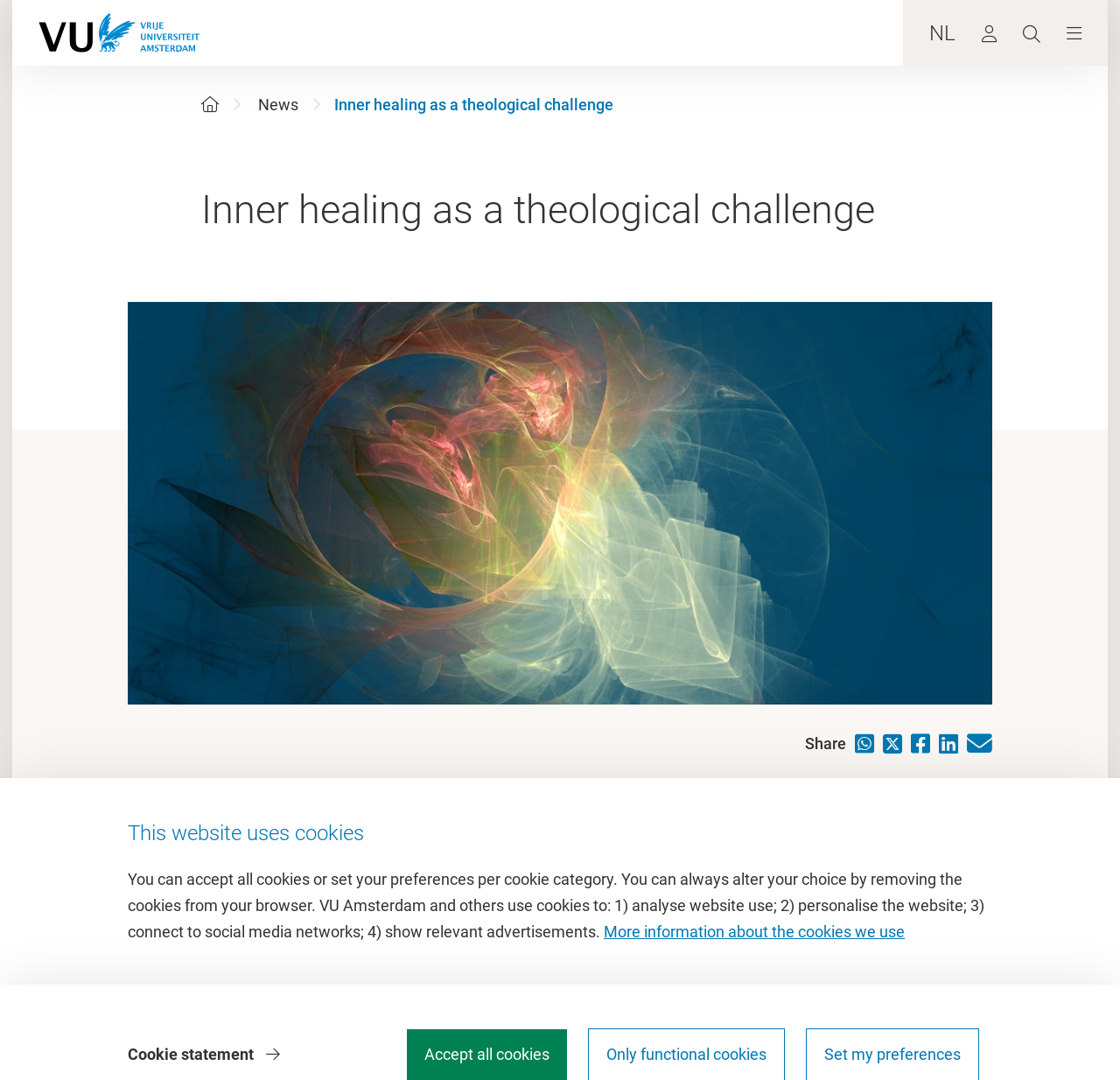Give the bounding box coordinates for this UI element: "News". The coordinates should be four float numbers between 0 and 1, arranged as [left, top, right, bottom].

[0.23, 0.088, 0.266, 0.105]